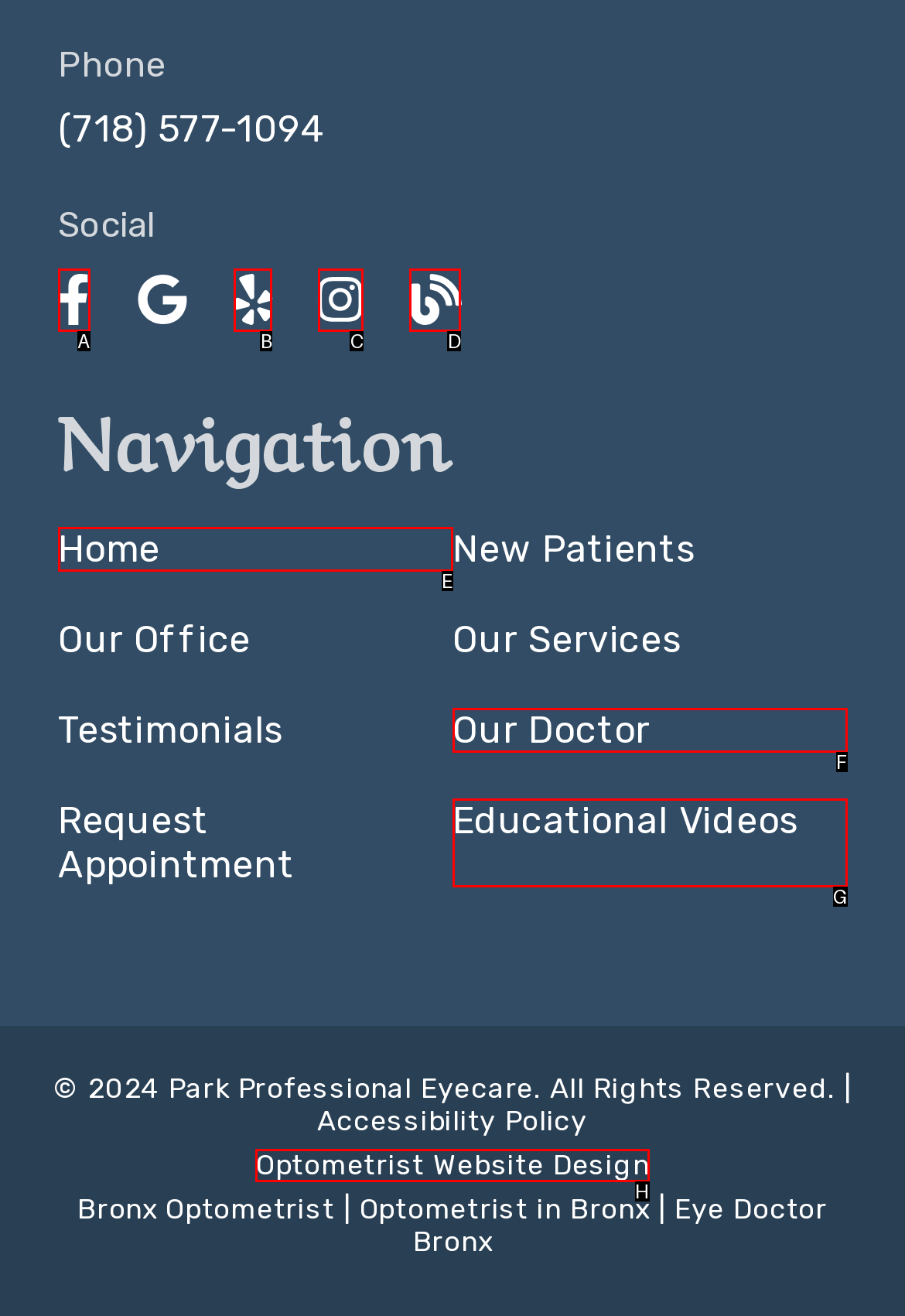Match the description to the correct option: History
Provide the letter of the matching option directly.

None